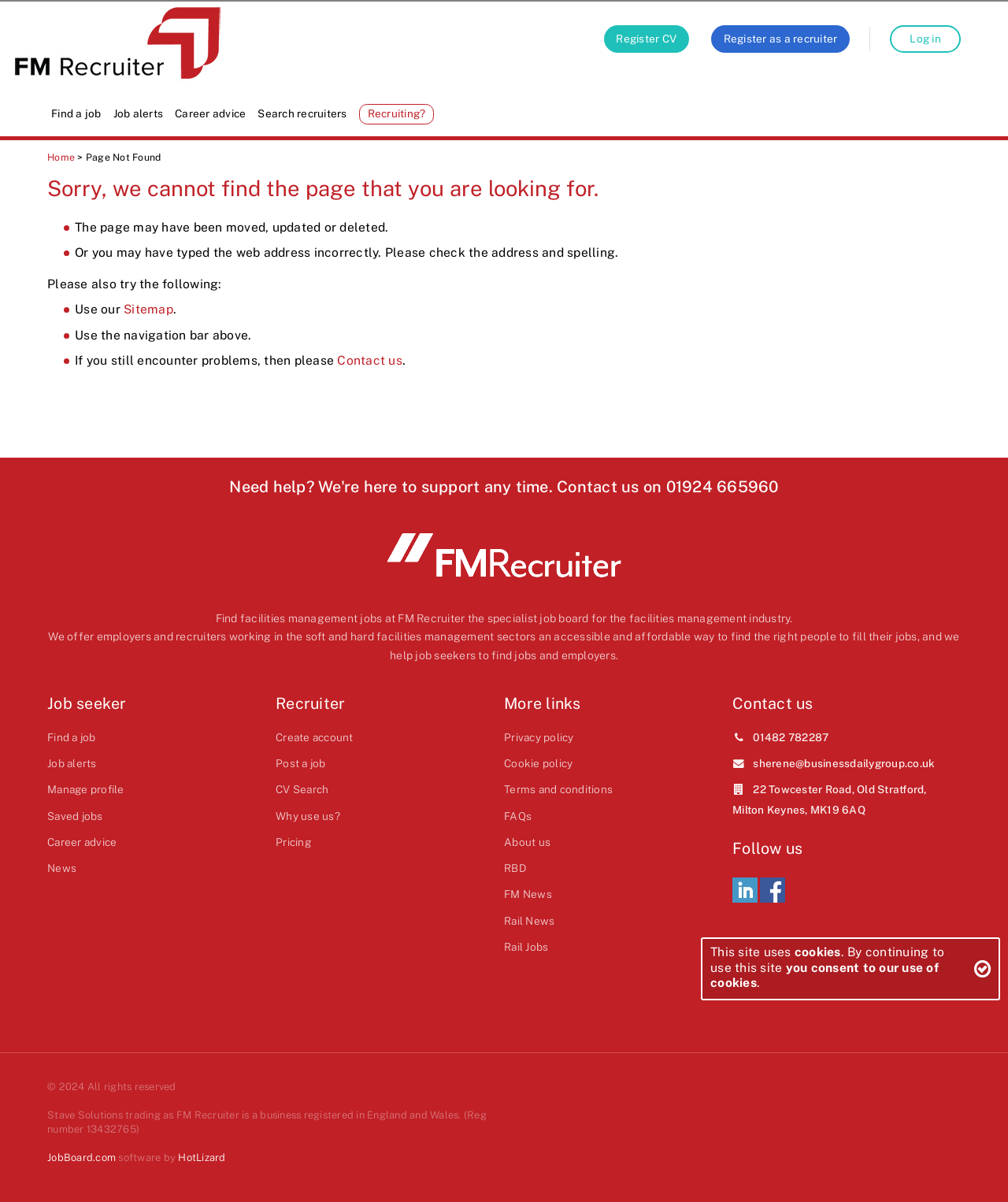Please find the bounding box coordinates of the clickable region needed to complete the following instruction: "Contact us". The bounding box coordinates must consist of four float numbers between 0 and 1, i.e., [left, top, right, bottom].

None